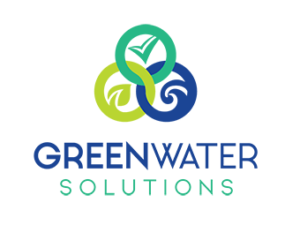Respond to the question below with a single word or phrase: What is emphasized in the company name?

SOLUTION